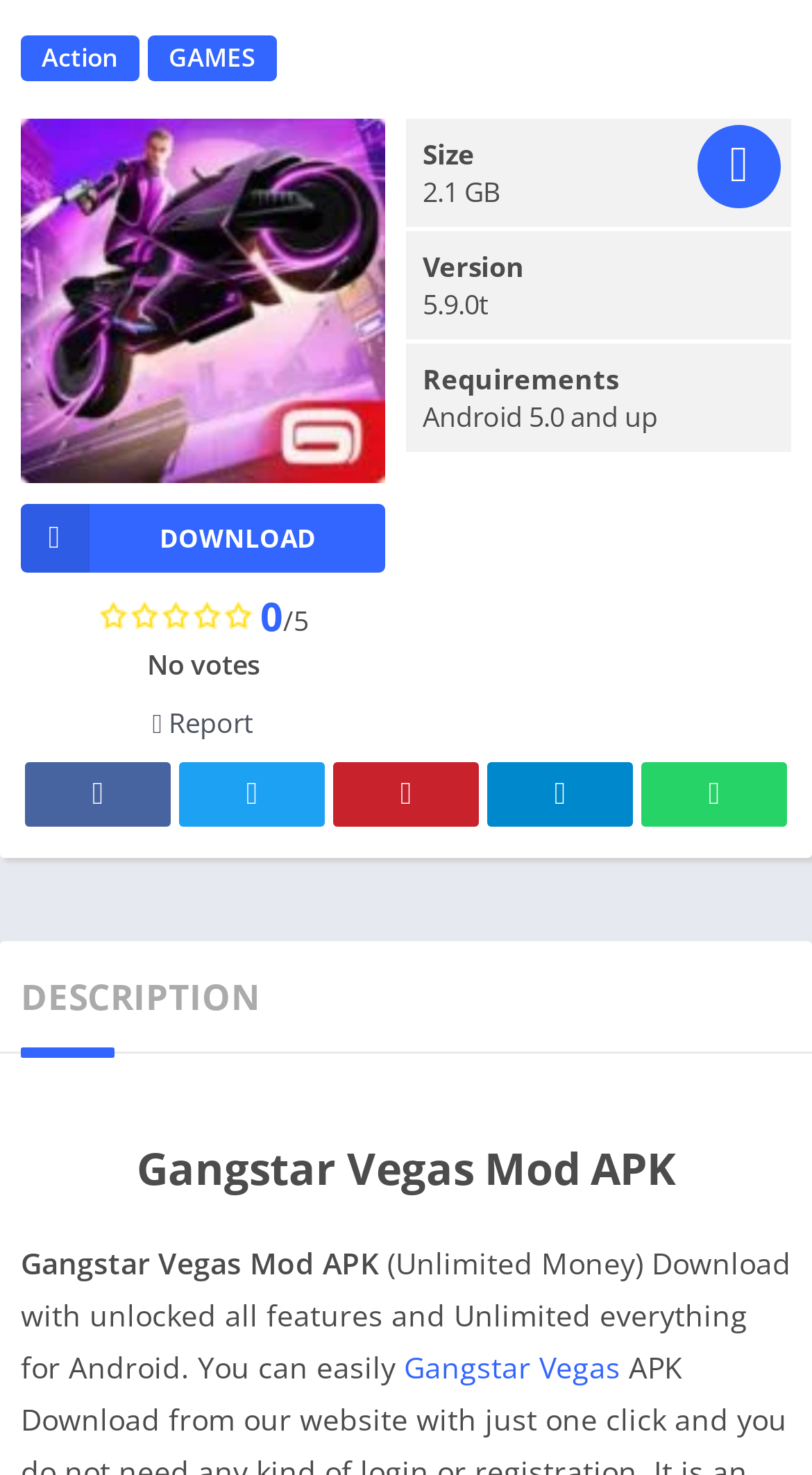Determine the bounding box coordinates of the region I should click to achieve the following instruction: "Report an issue". Ensure the bounding box coordinates are four float numbers between 0 and 1, i.e., [left, top, right, bottom].

[0.188, 0.477, 0.312, 0.503]